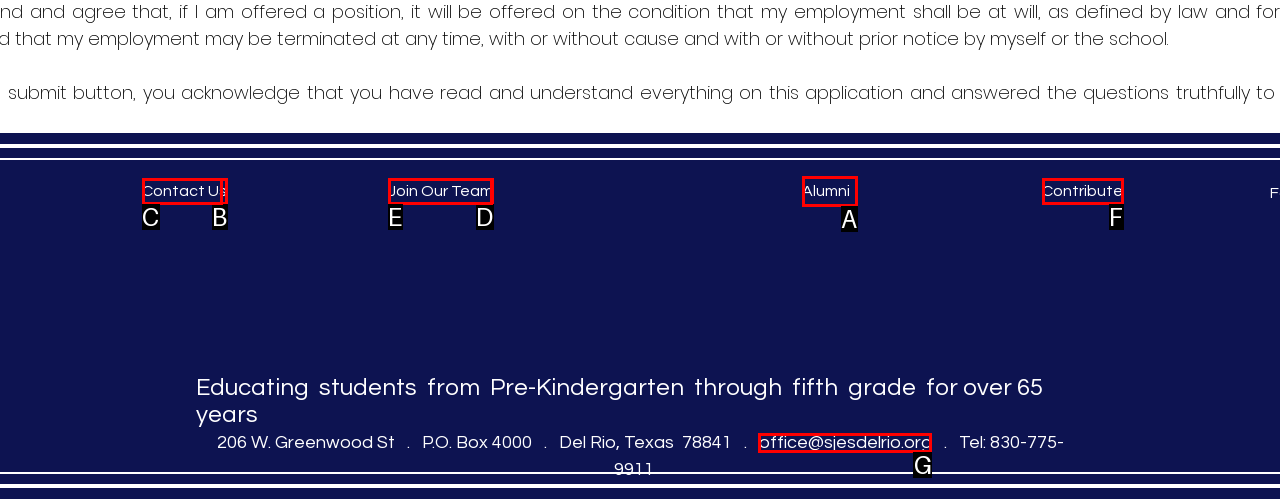Based on the description Explore this article, identify the most suitable HTML element from the options. Provide your answer as the corresponding letter.

None